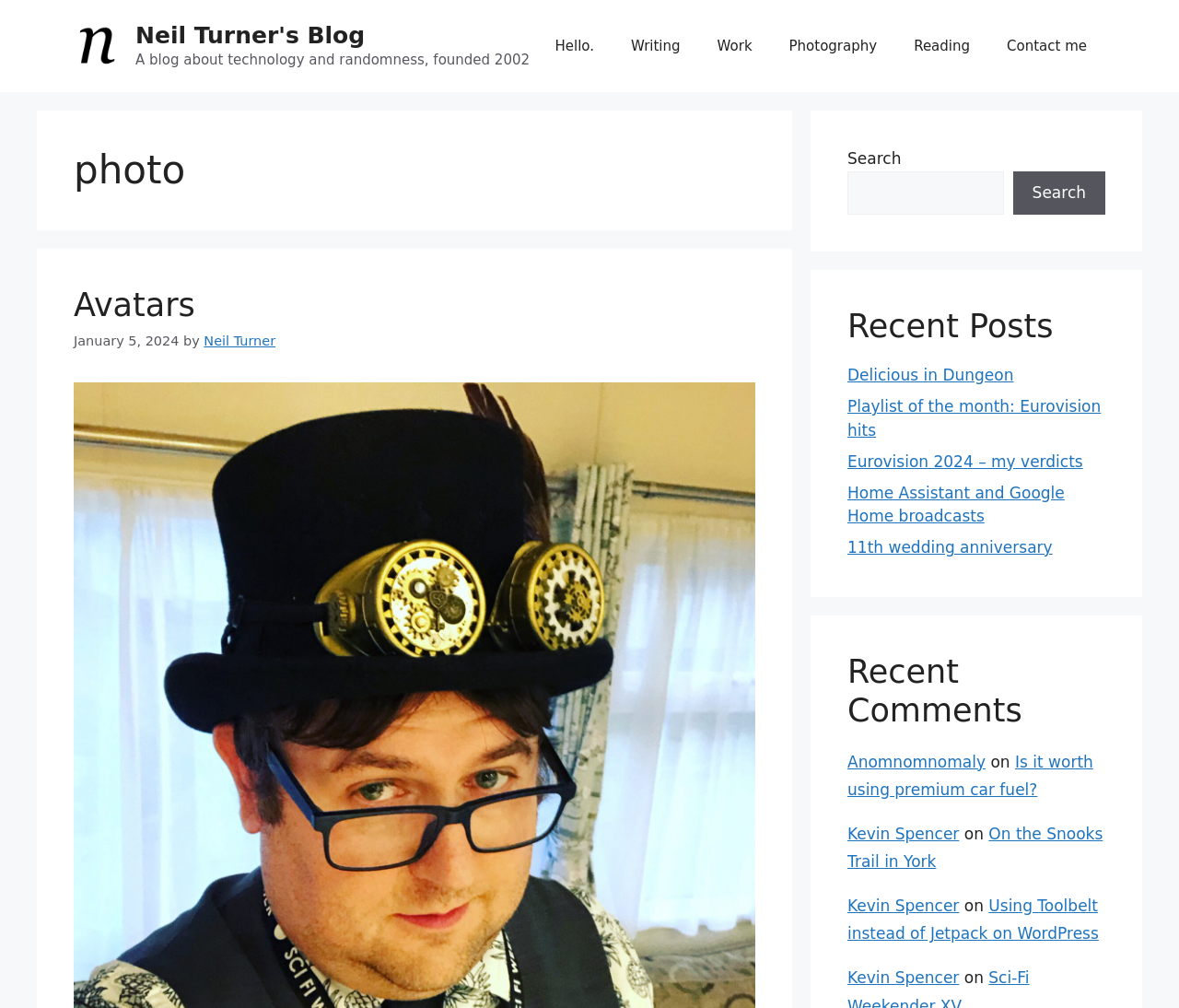What is the name of the blog?
We need a detailed and meticulous answer to the question.

The name of the blog can be found in the banner section at the top of the webpage, where it is written as 'Neil Turner's Blog'.